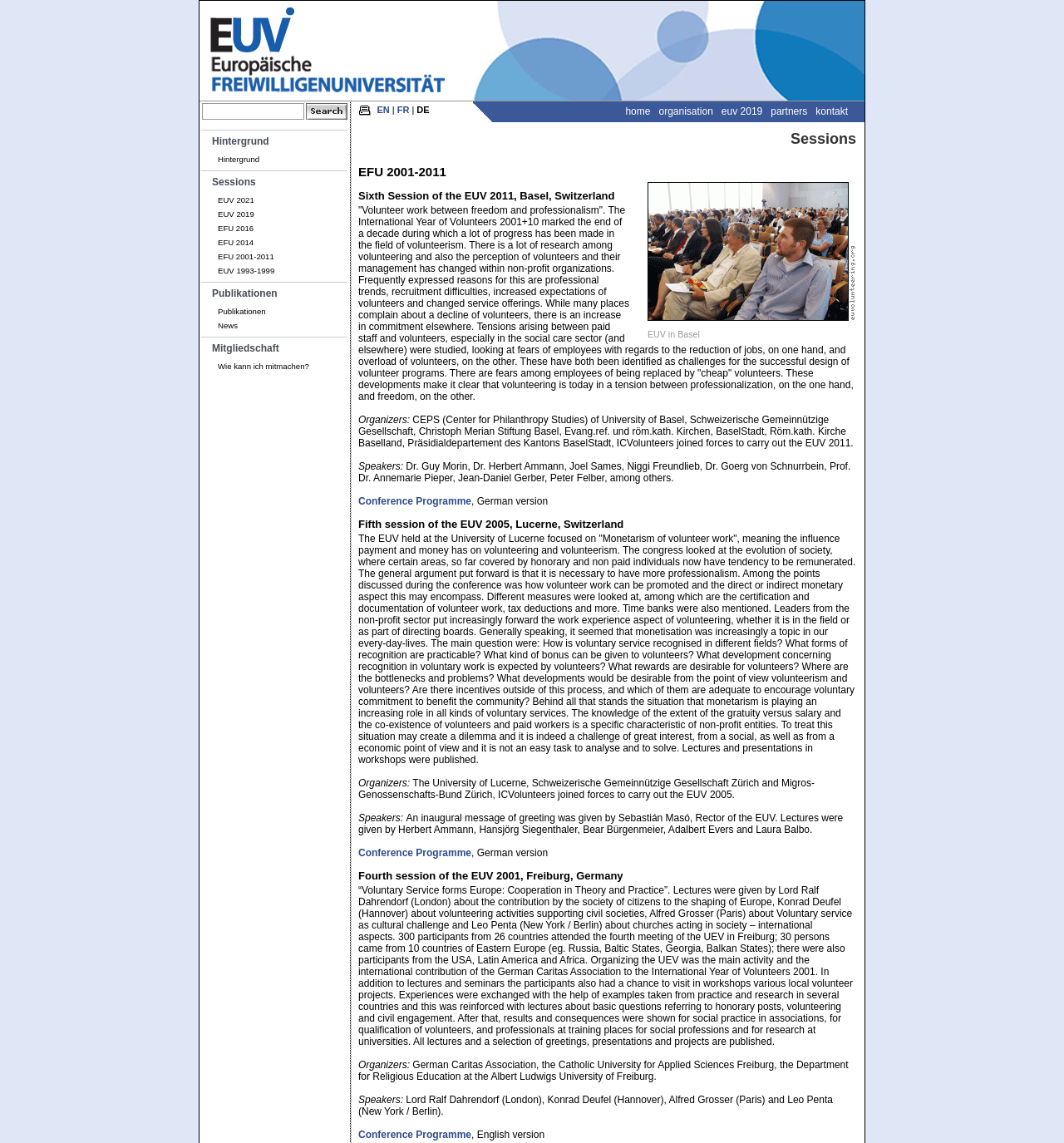How many countries were represented at the fourth session of the EUV?
Answer the question in a detailed and comprehensive manner.

I found the answer by reading the text about the fourth session of the EUV, which mentions that 300 participants from 26 countries attended the event.